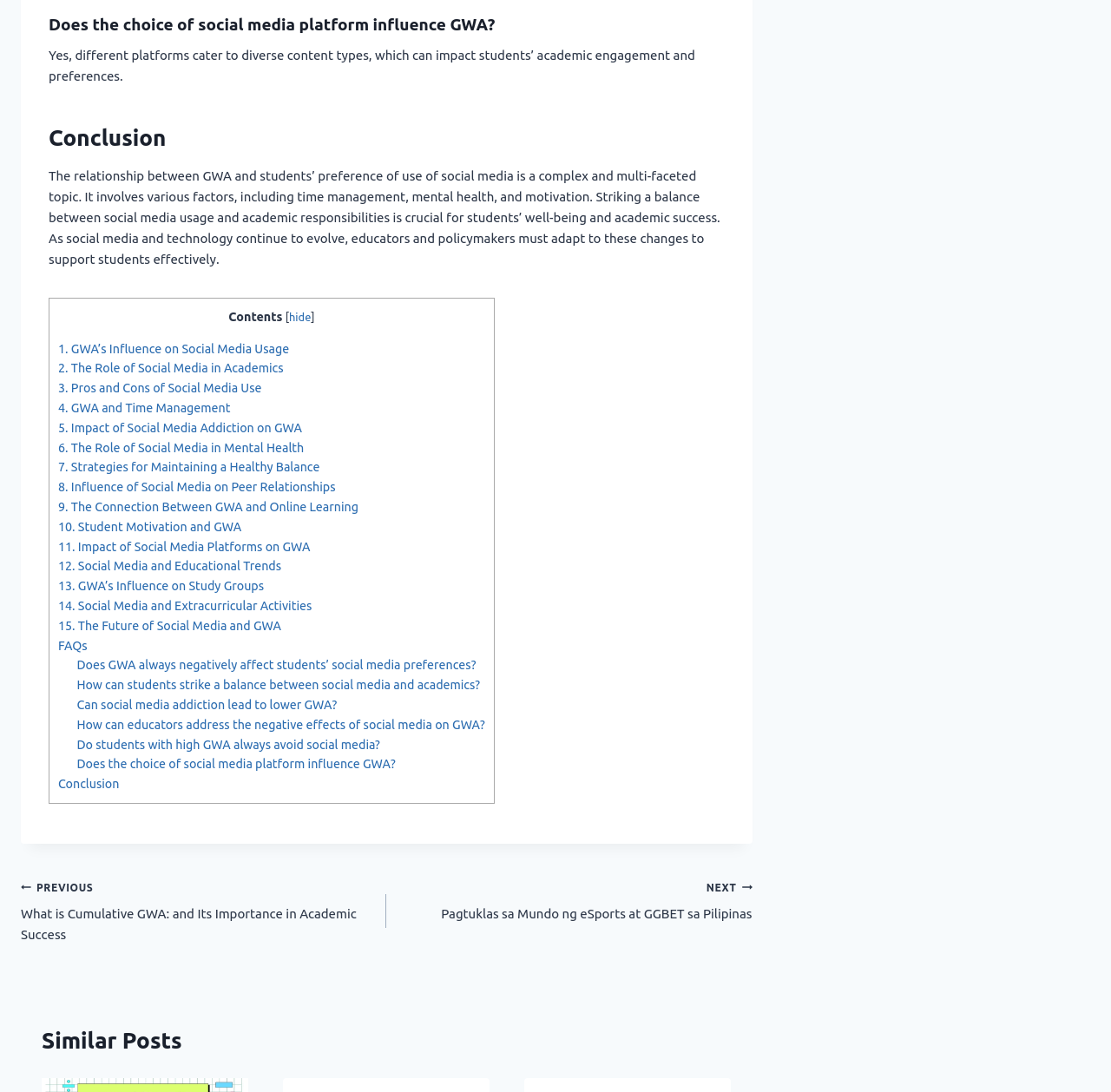What is the topic of discussion in this article?
Refer to the image and give a detailed answer to the question.

The article discusses the relationship between Grade Weighted Average (GWA) and social media, exploring how different platforms influence students' academic engagement and preferences.